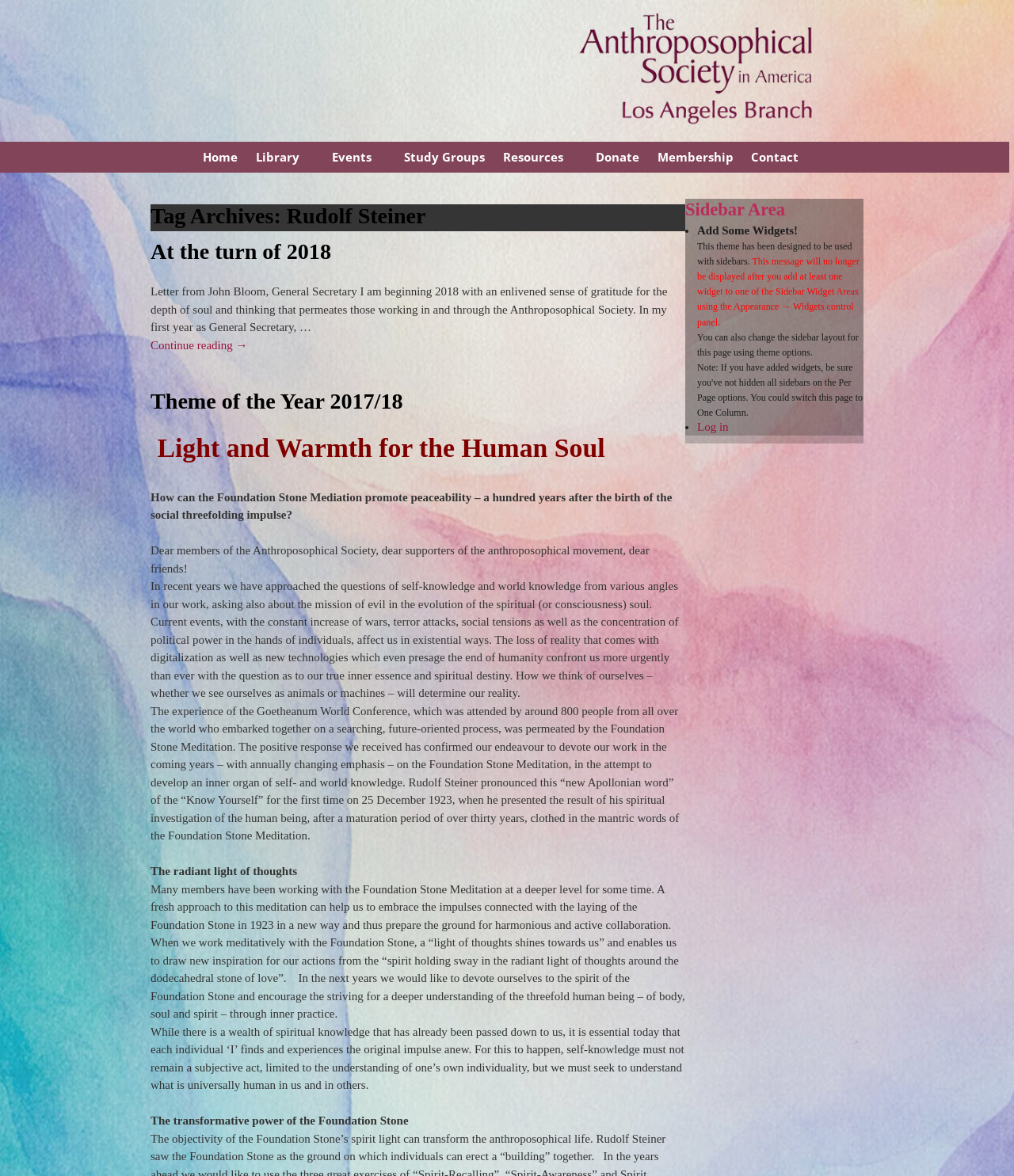Identify the bounding box coordinates of the clickable region to carry out the given instruction: "Click the 'Log in' link".

[0.688, 0.358, 0.718, 0.369]